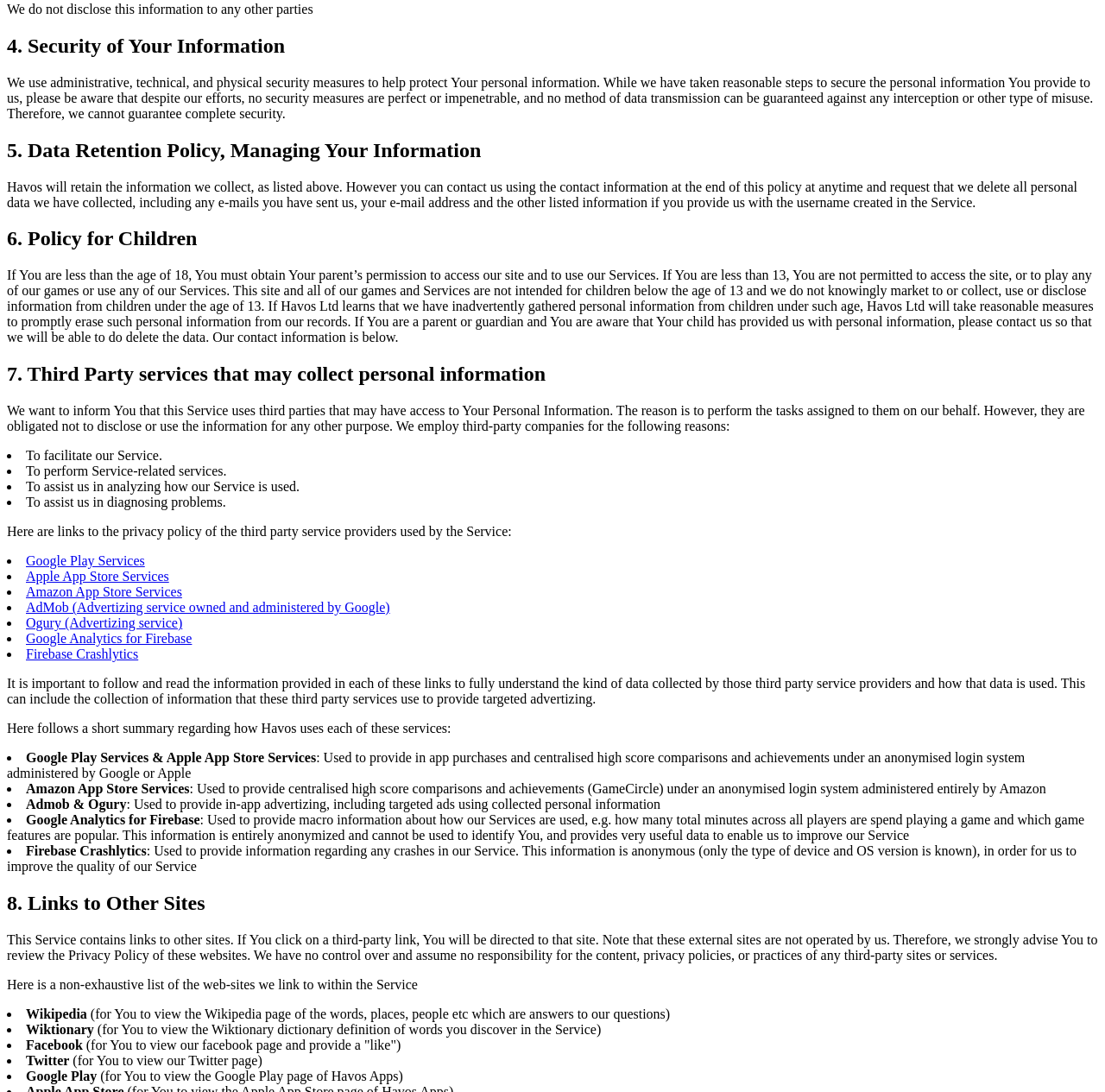Find the bounding box coordinates of the clickable area that will achieve the following instruction: "view policy for children".

[0.006, 0.208, 0.994, 0.23]